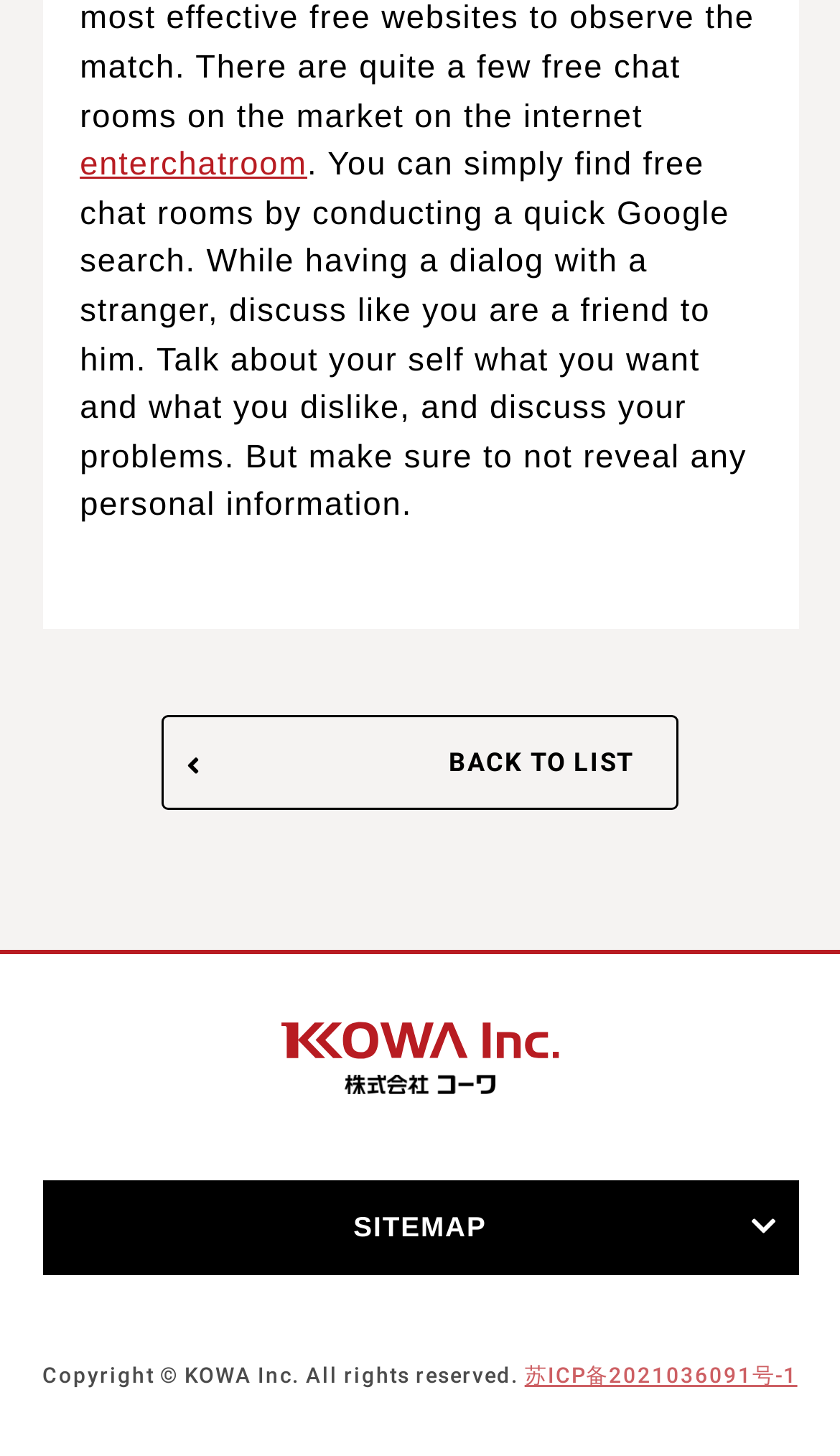Please answer the following question using a single word or phrase: 
What is the copyright information at the bottom?

Copyright © KOWA Inc.